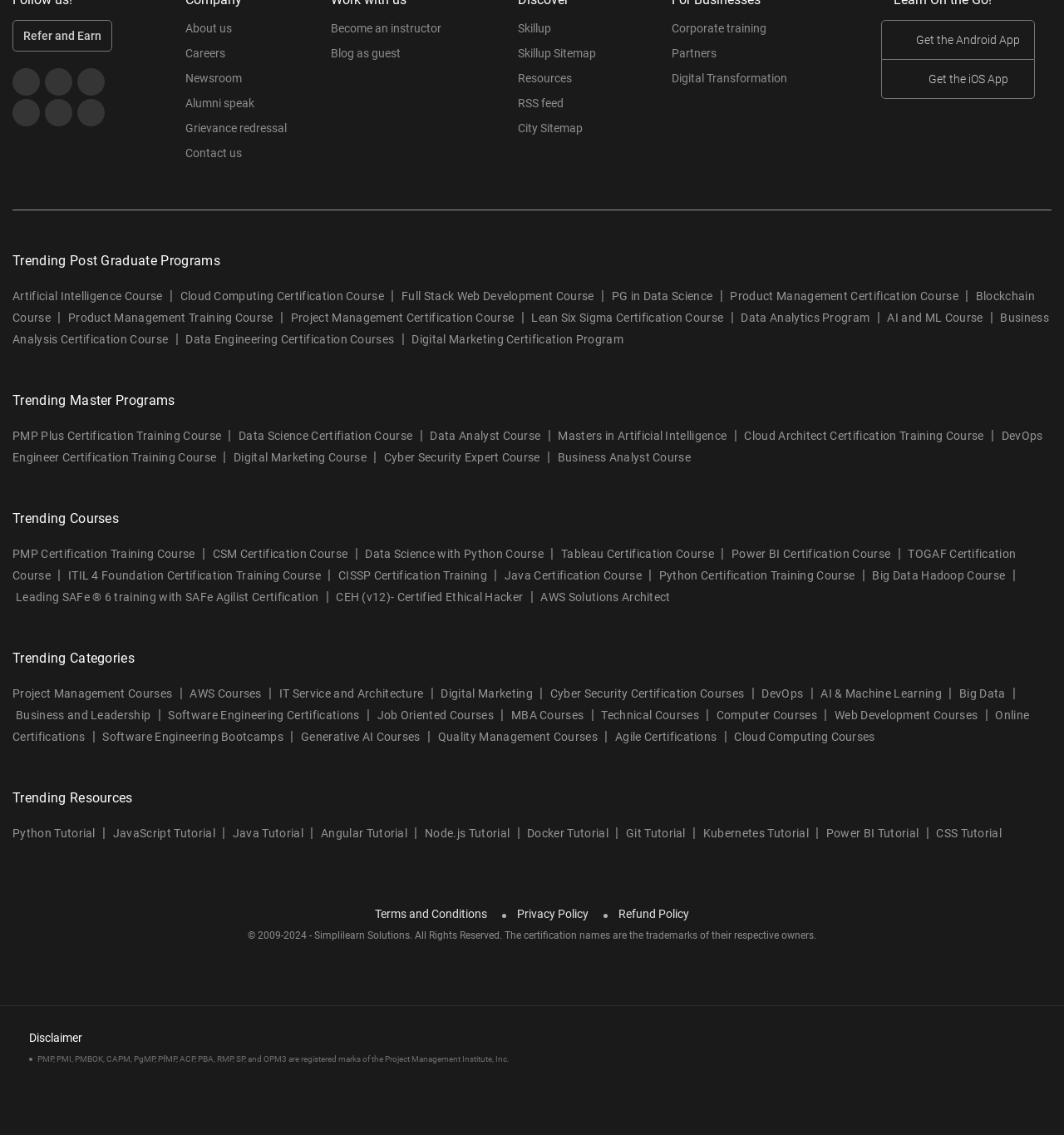Please specify the bounding box coordinates for the clickable region that will help you carry out the instruction: "Explore Data Science Certifiation Course".

[0.224, 0.378, 0.388, 0.397]